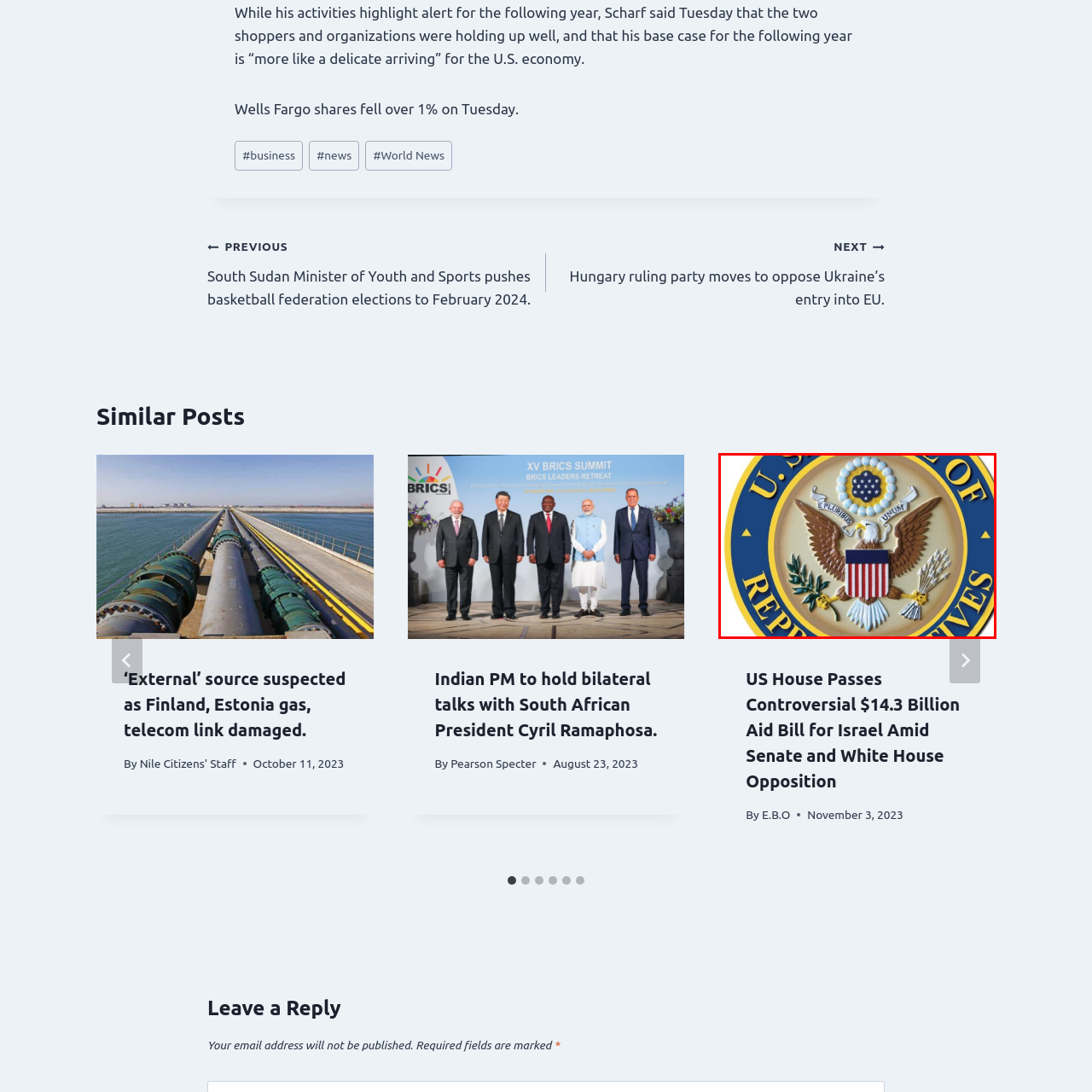Refer to the image within the red box and answer the question concisely with a single word or phrase: What do the olive branches symbolize?

Peace